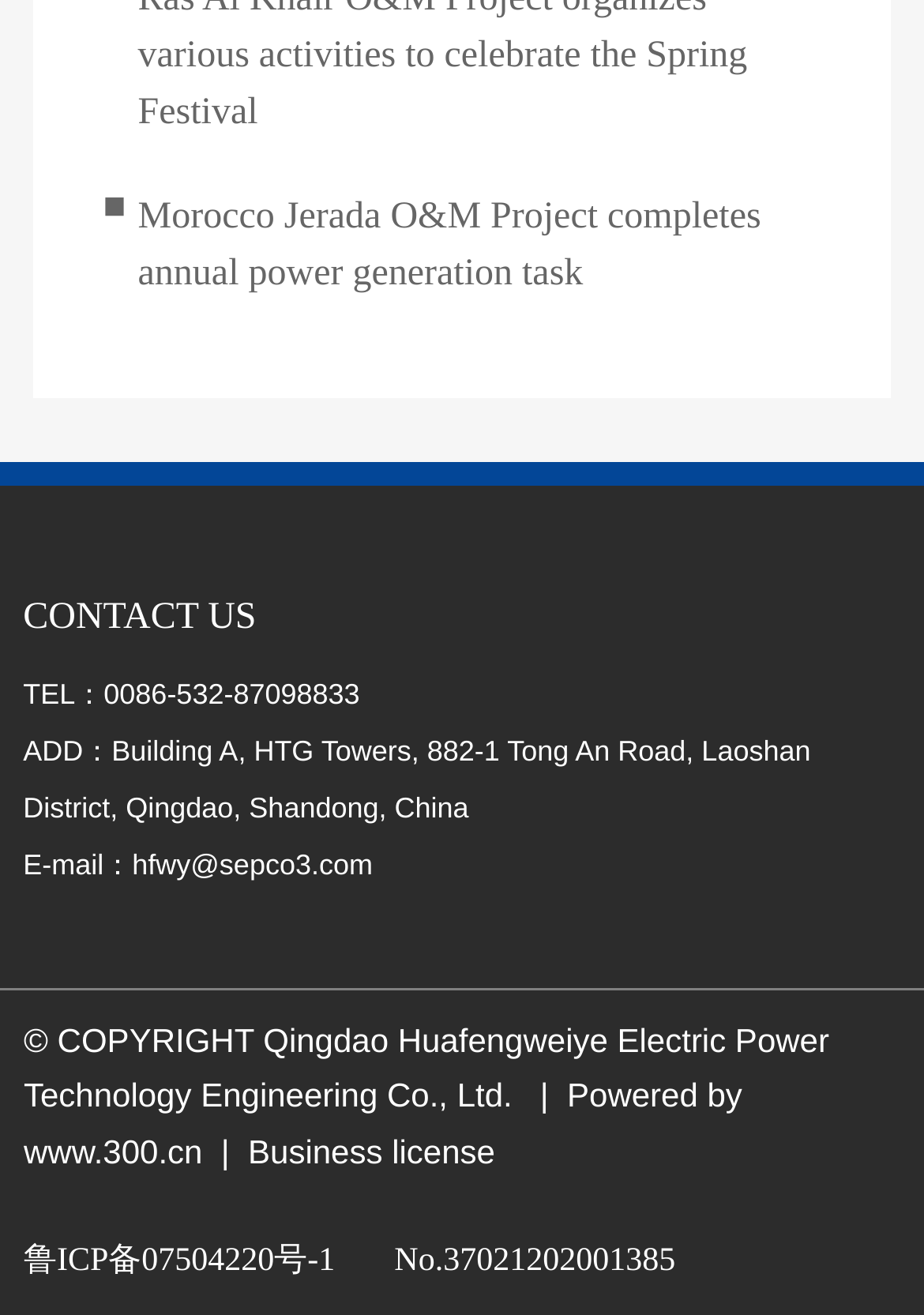Given the description "Business license", provide the bounding box coordinates of the corresponding UI element.

[0.268, 0.86, 0.536, 0.889]